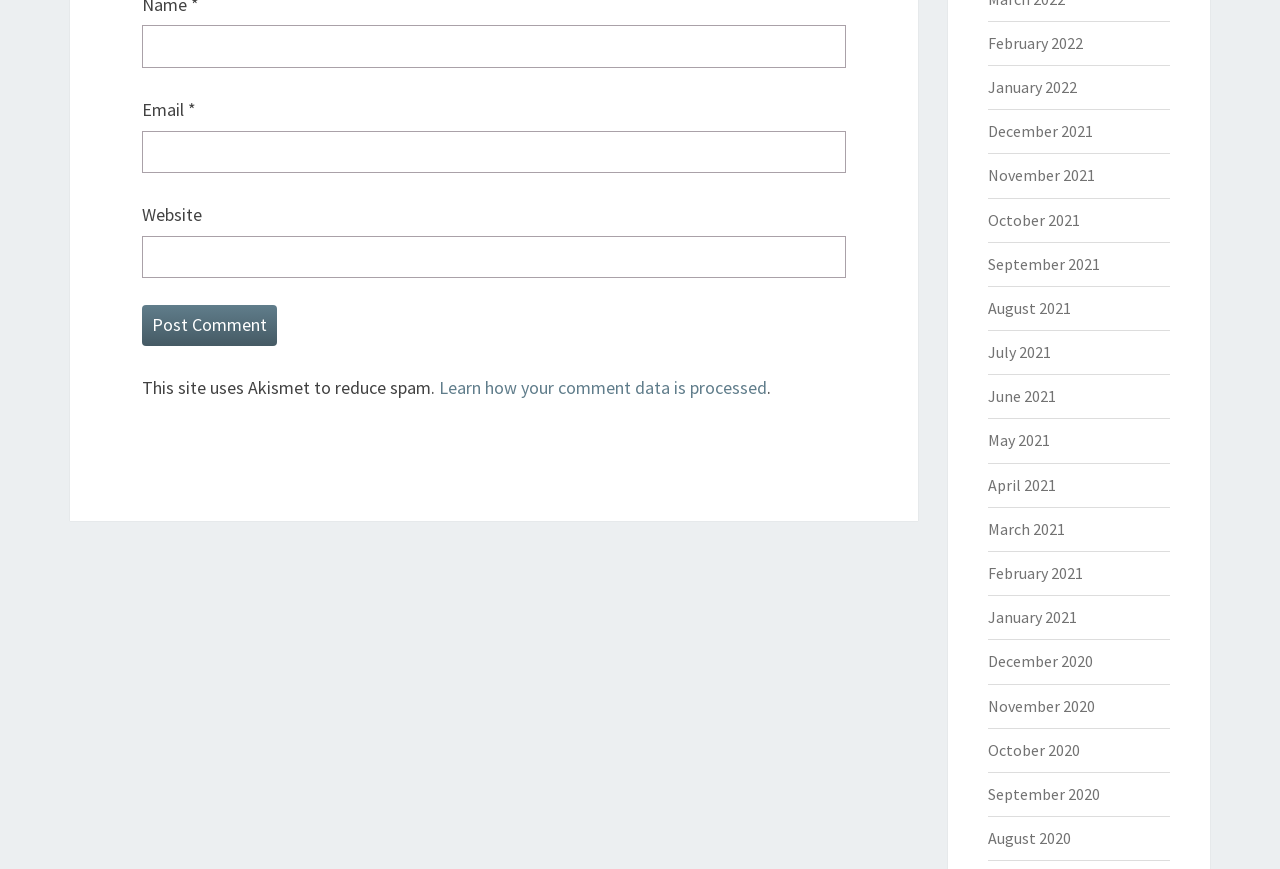Given the description: "parent_node: Email * aria-describedby="email-notes" name="email"", determine the bounding box coordinates of the UI element. The coordinates should be formatted as four float numbers between 0 and 1, [left, top, right, bottom].

[0.111, 0.15, 0.661, 0.199]